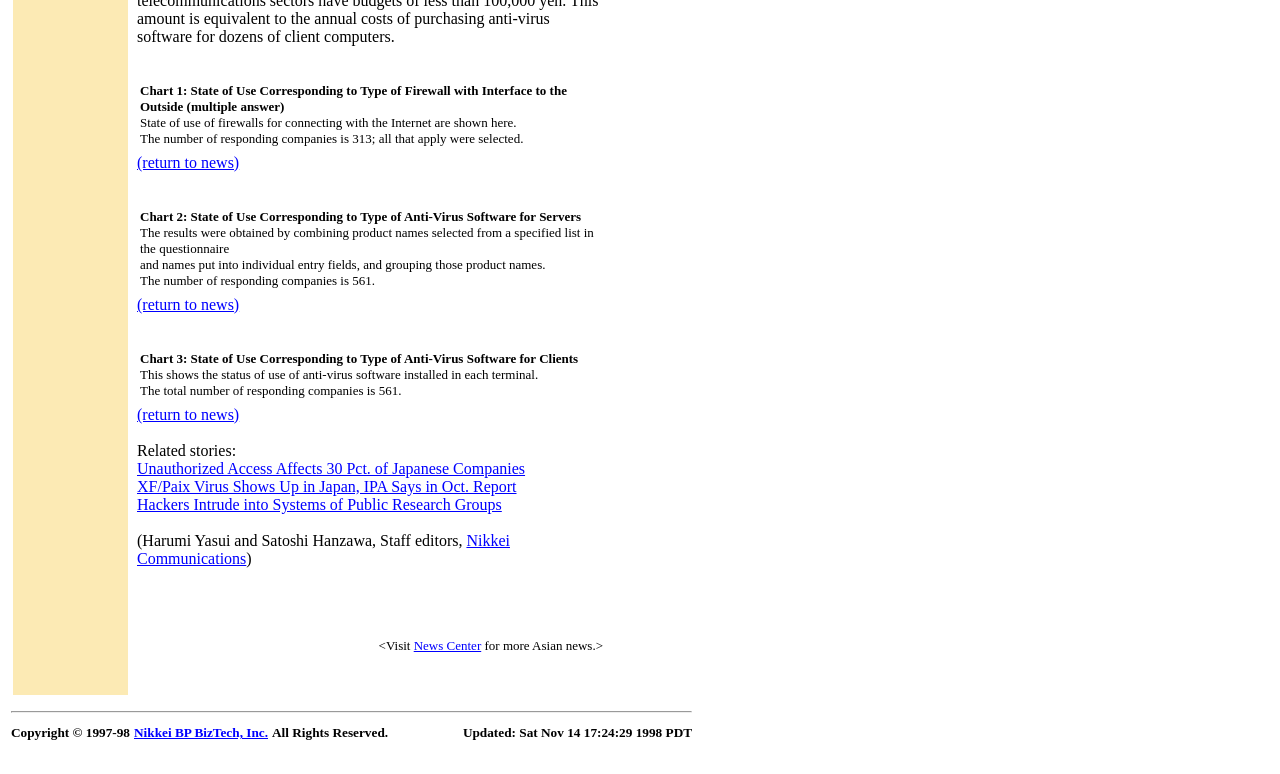Locate the bounding box coordinates of the element I should click to achieve the following instruction: "click on 'return to news'".

[0.107, 0.199, 0.187, 0.221]